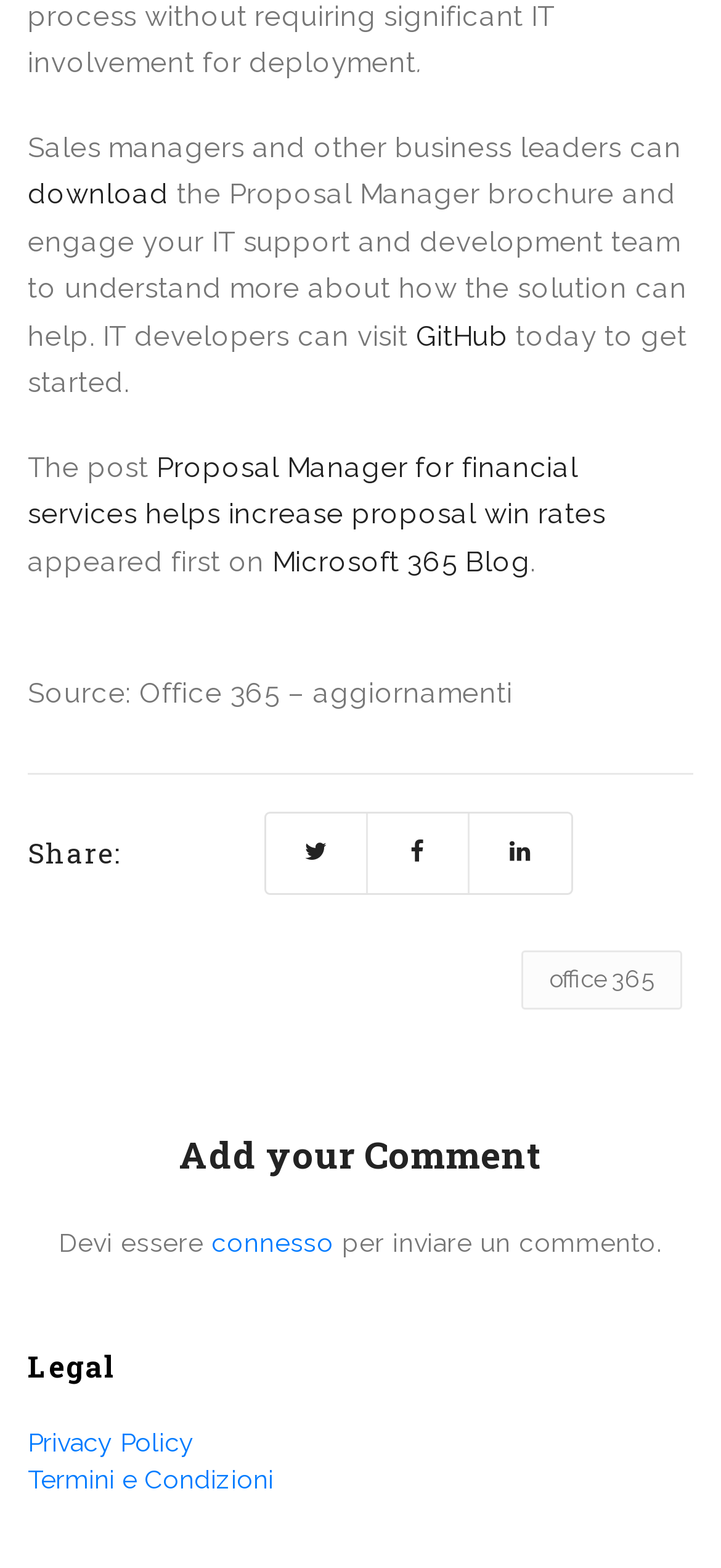Use a single word or phrase to respond to the question:
What is the topic of the post?

Proposal Manager for financial services